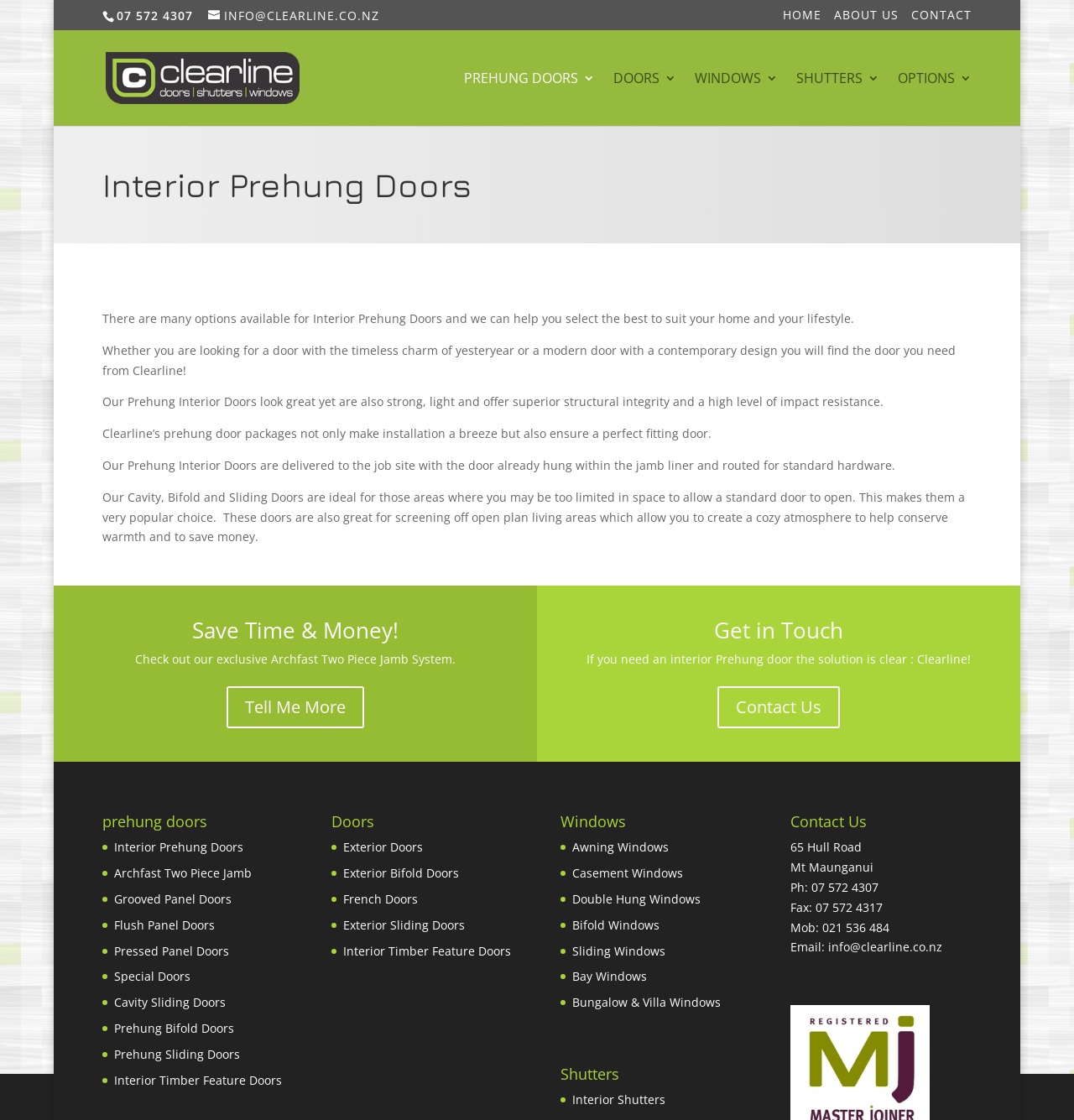Determine the bounding box coordinates of the clickable region to carry out the instruction: "Contact us".

[0.668, 0.613, 0.782, 0.65]